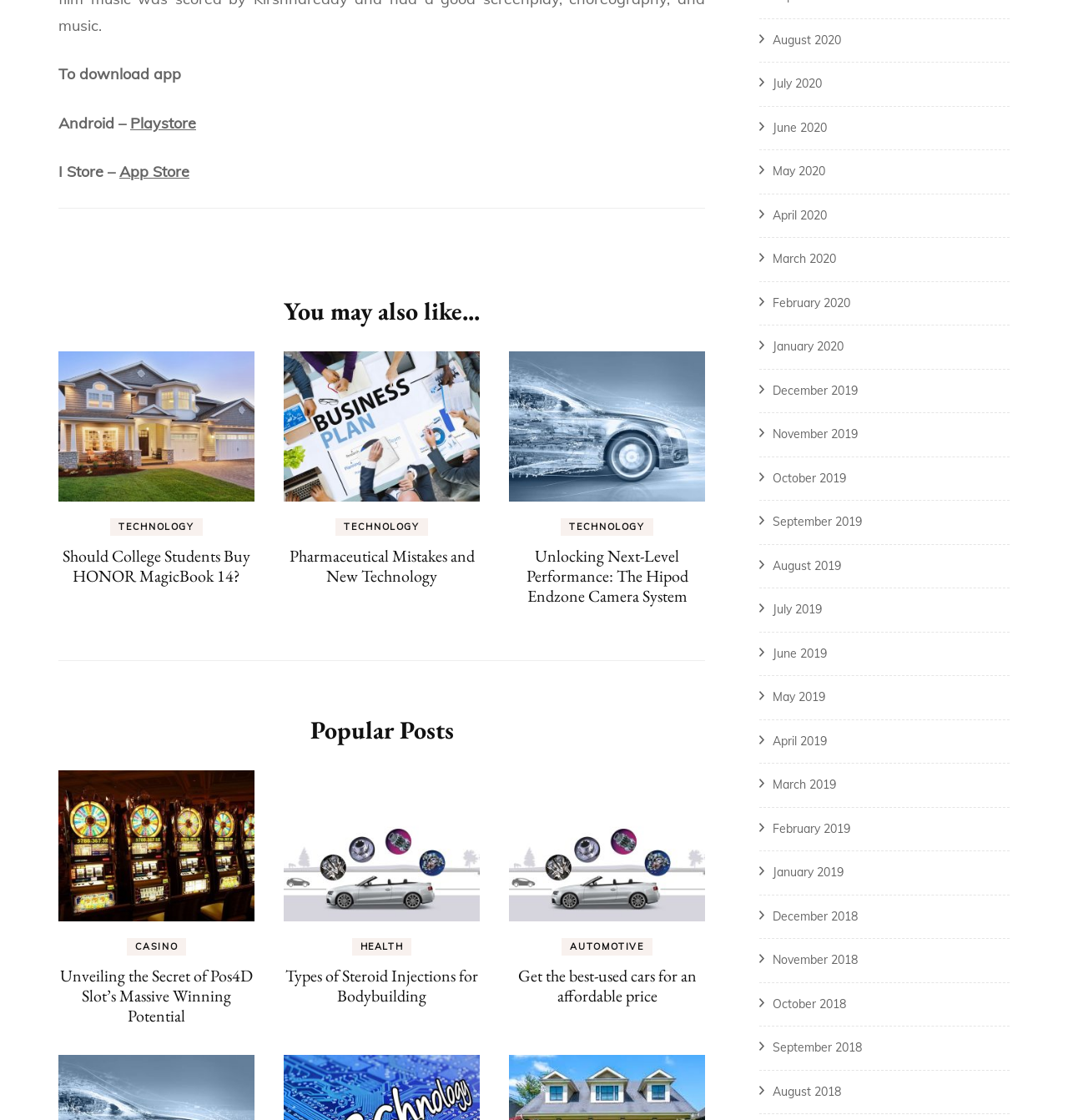Please specify the bounding box coordinates of the clickable region necessary for completing the following instruction: "Select the 'August 2020' archive". The coordinates must consist of four float numbers between 0 and 1, i.e., [left, top, right, bottom].

[0.723, 0.029, 0.788, 0.042]